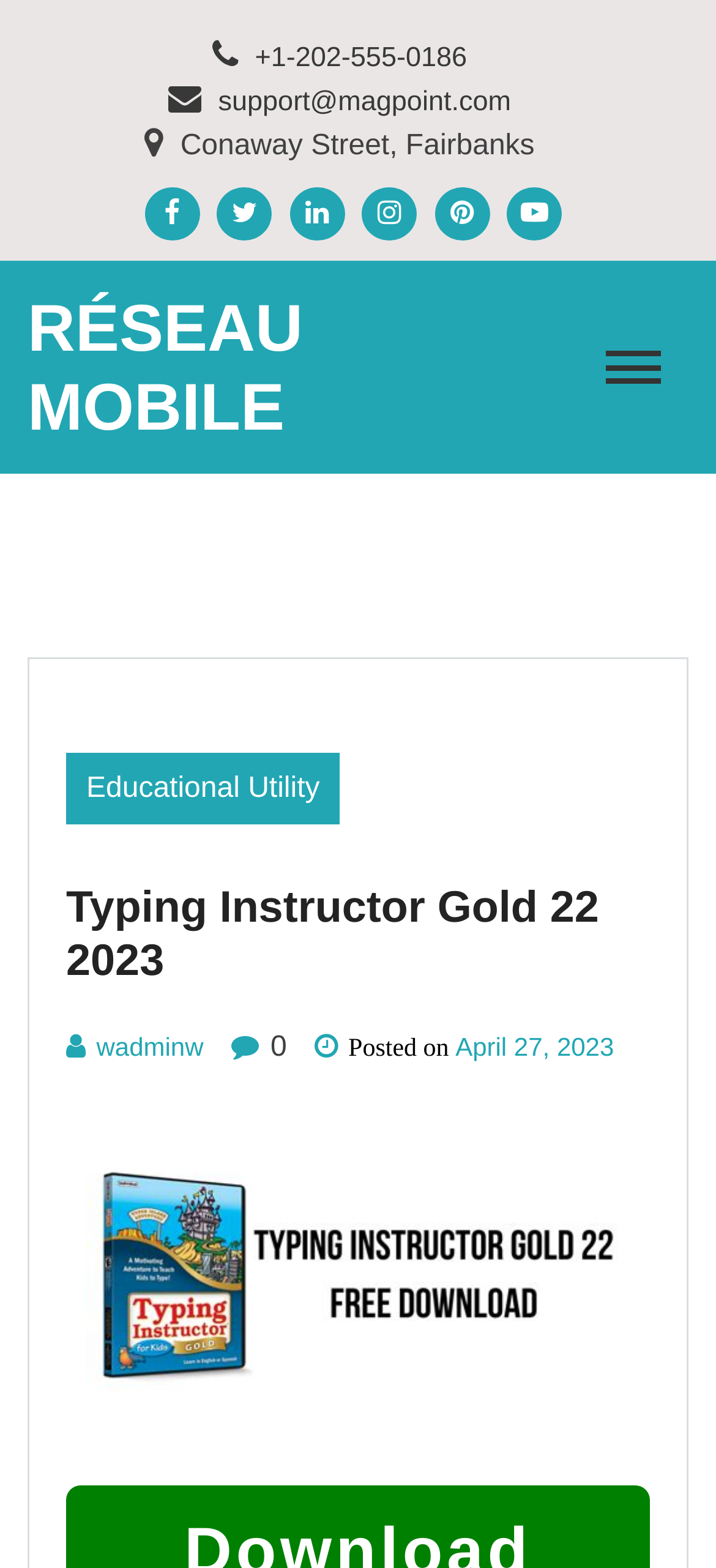What is the email address on the webpage?
Kindly offer a detailed explanation using the data available in the image.

I found the email address by looking at the link element with the OCR text 'support@magpoint.com' at the top of the webpage.